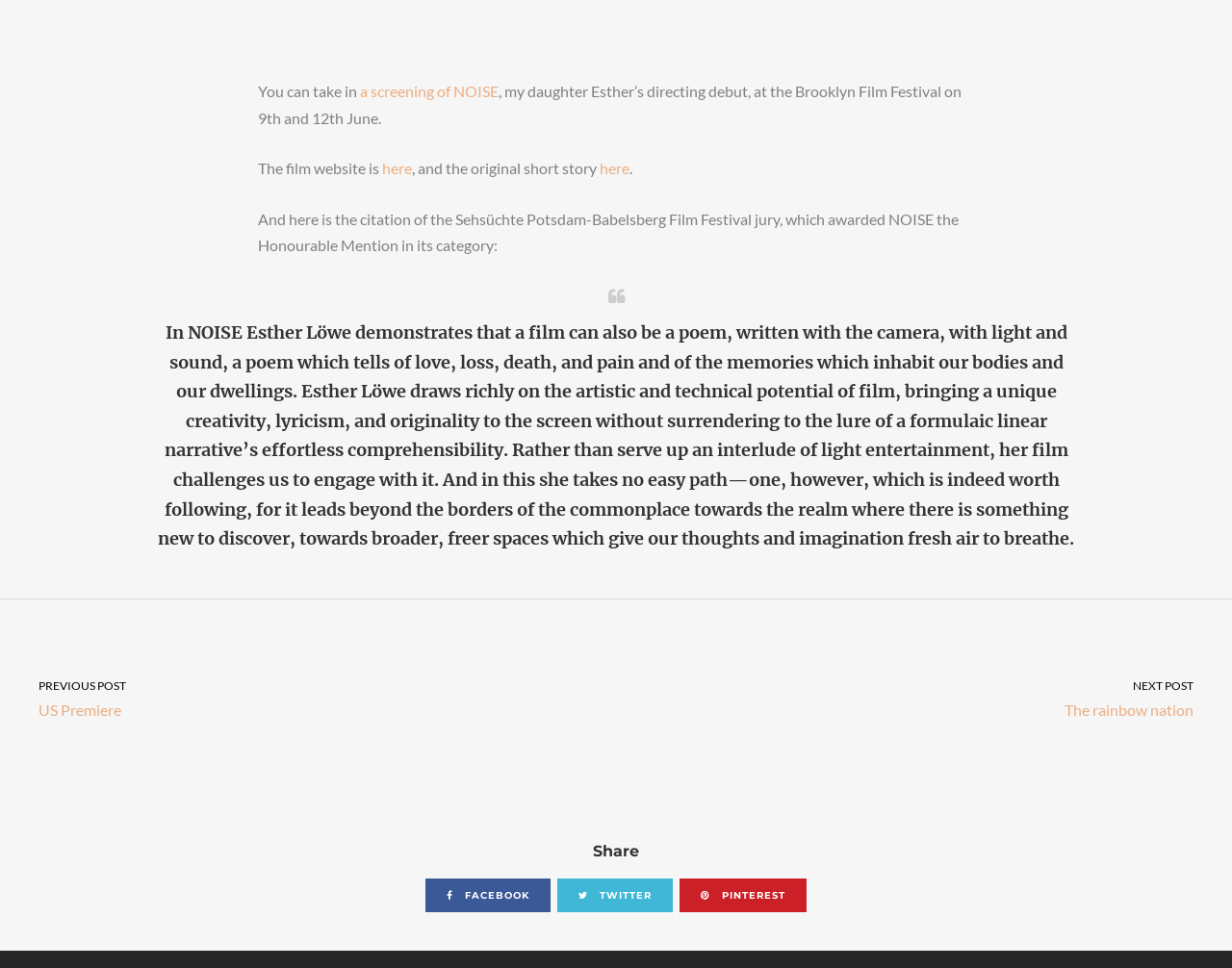Using the provided description parent_node: CLEN-40, find the bounding box coordinates for the UI element. Provide the coordinates in (top-left x, top-left y, bottom-right x, bottom-right y) format, ensuring all values are between 0 and 1.

None